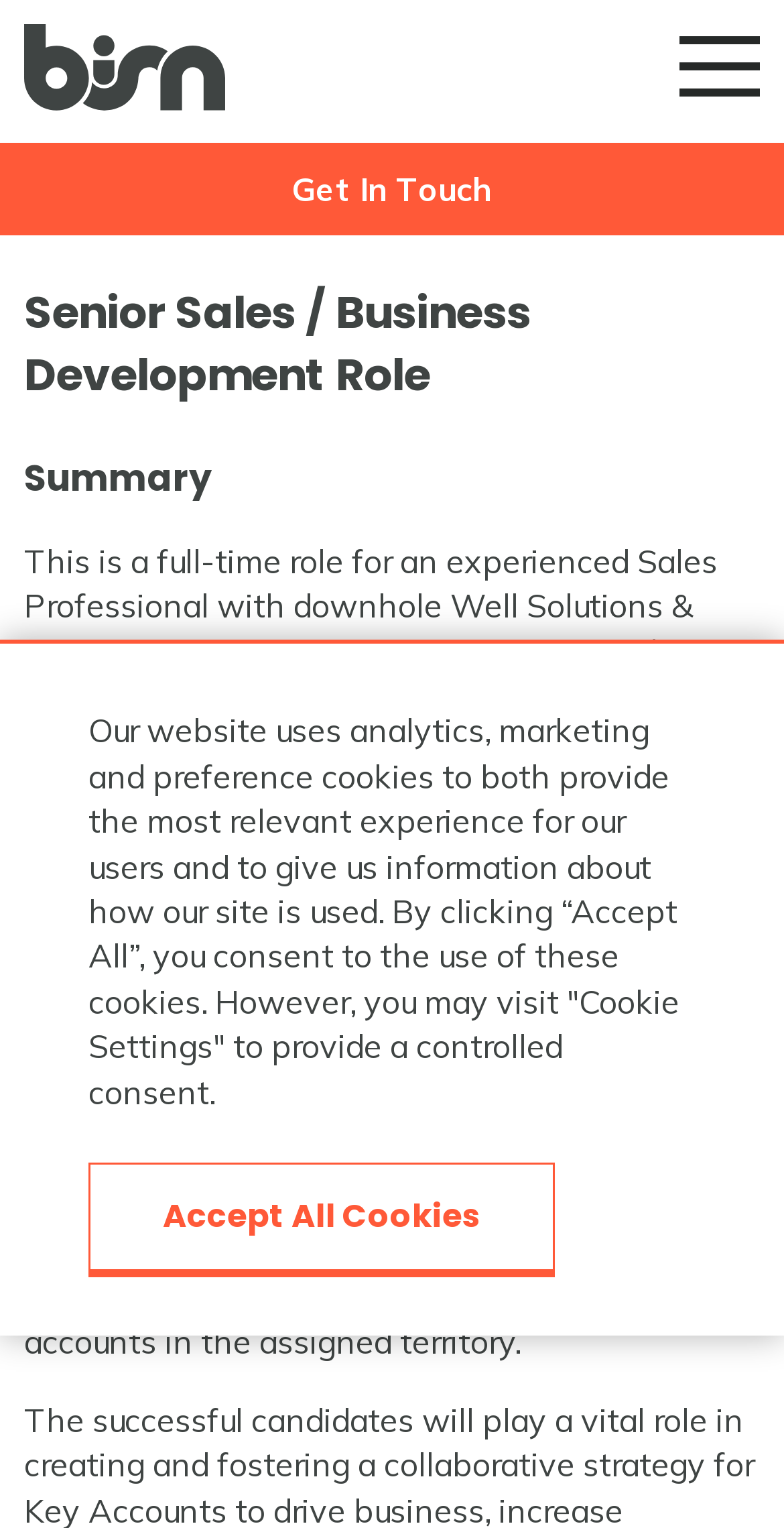Answer the question below using just one word or a short phrase: 
What is the type of job being described?

full-time